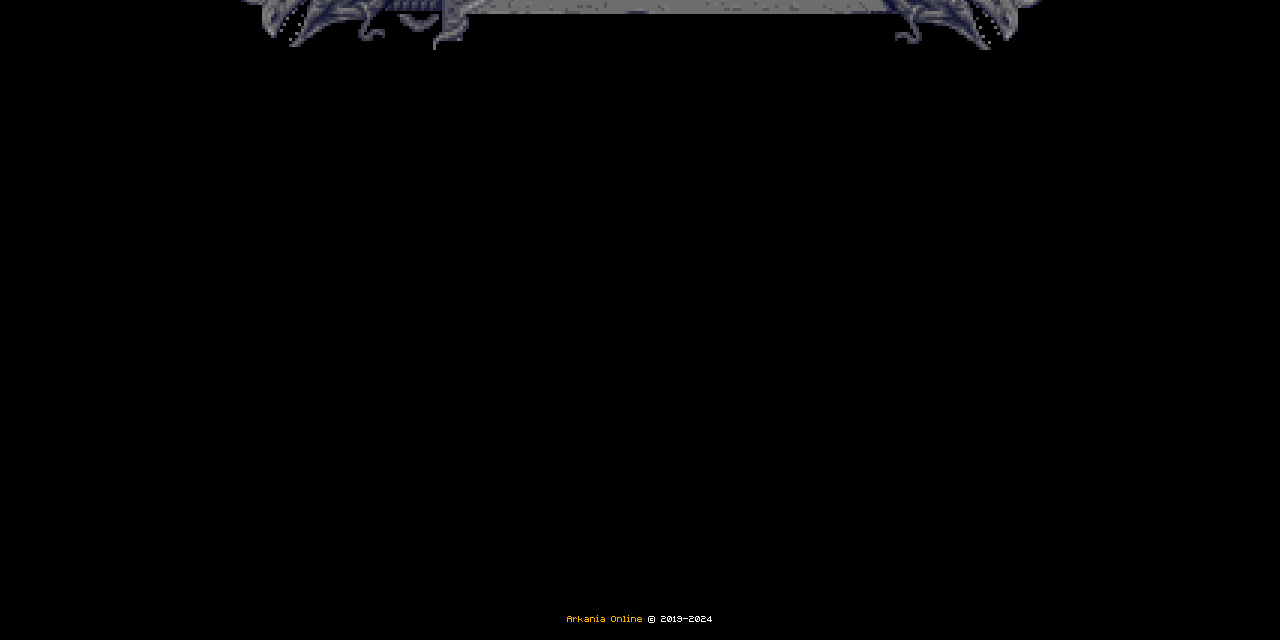Identify the bounding box for the described UI element: "Arkania Online".

[0.443, 0.958, 0.502, 0.977]